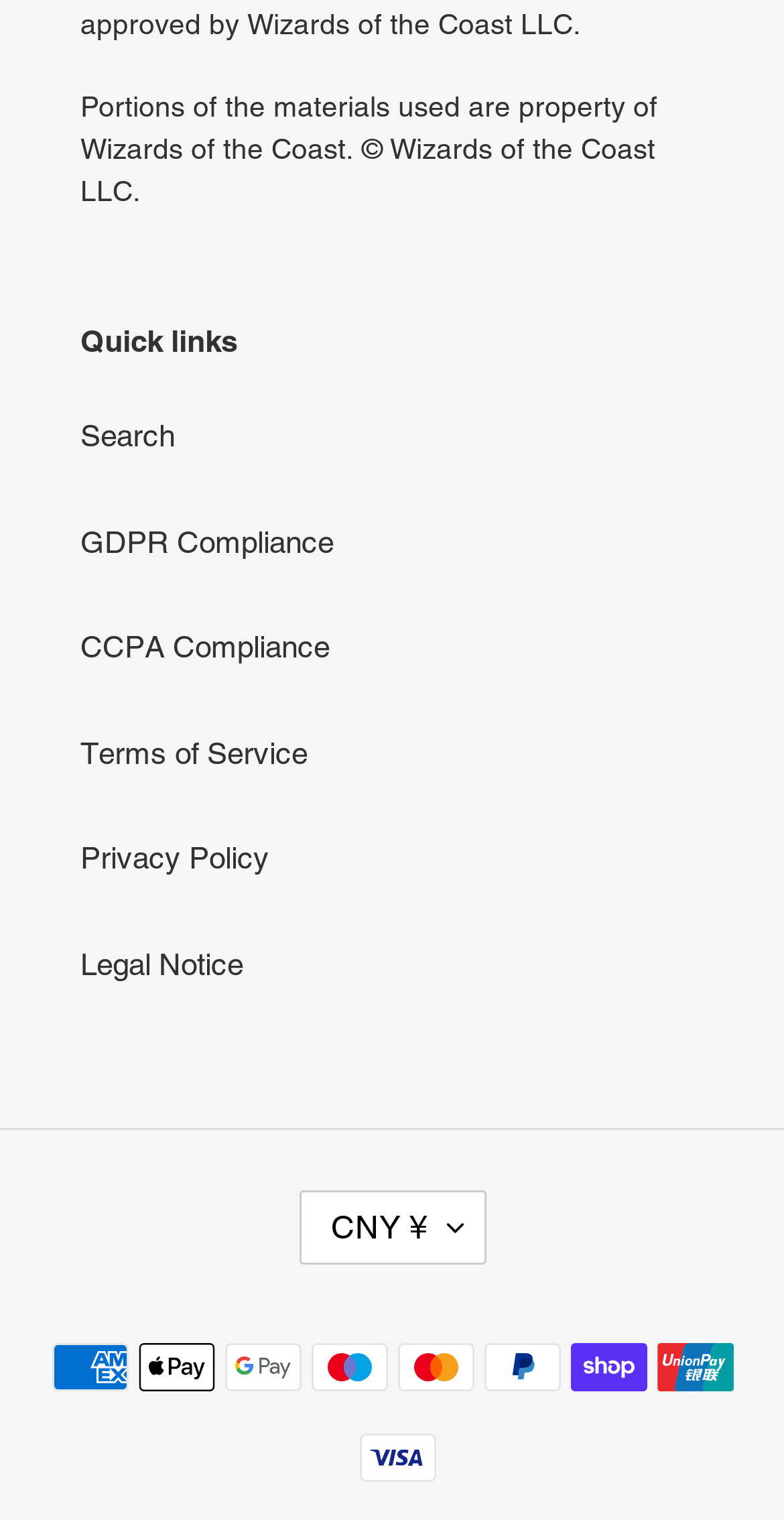Locate the UI element described as follows: "CCPA Compliance". Return the bounding box coordinates as four float numbers between 0 and 1 in the order [left, top, right, bottom].

[0.103, 0.414, 0.421, 0.437]